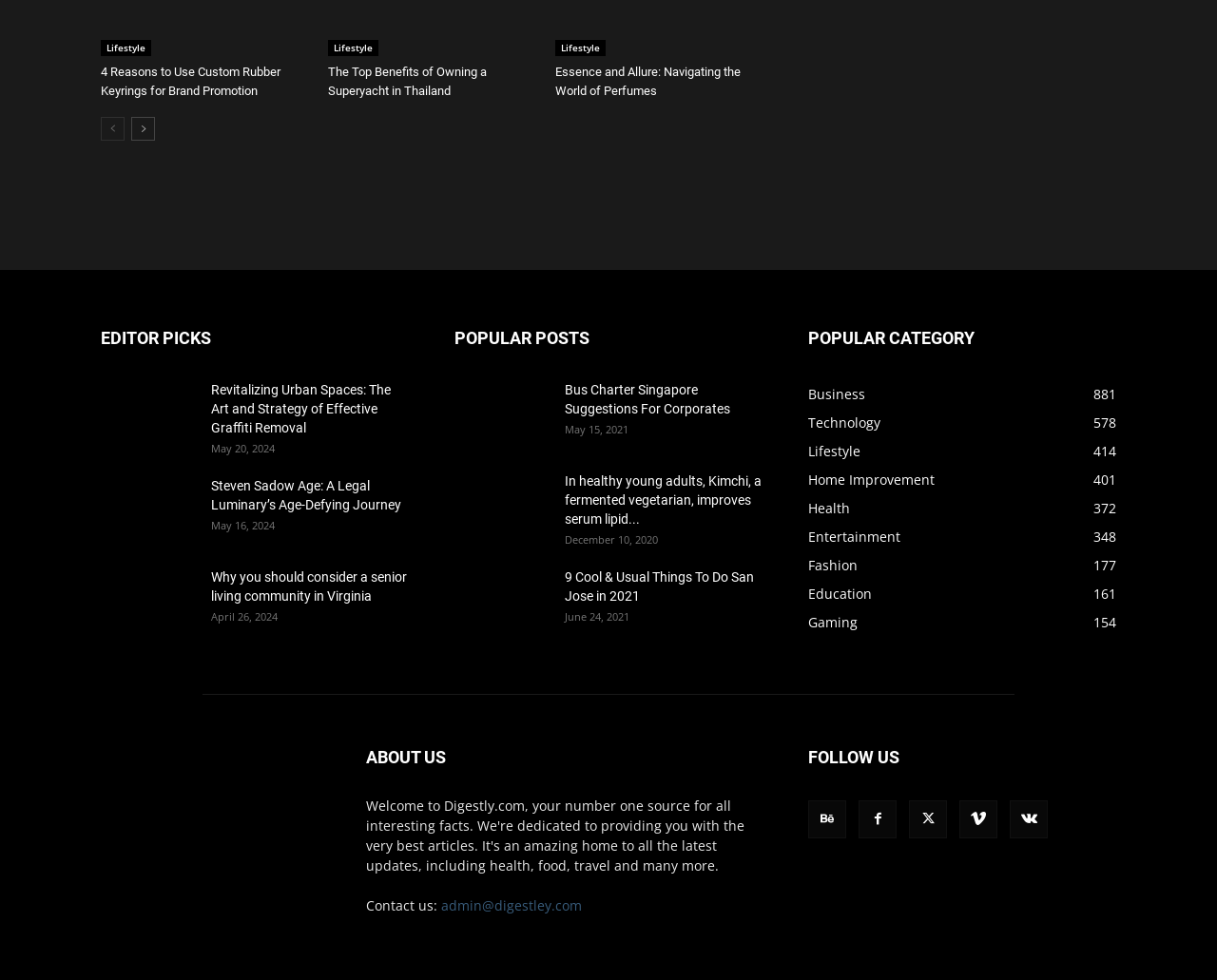How many articles are listed in the 'POPULAR POSTS' section?
Carefully examine the image and provide a detailed answer to the question.

I counted the number of articles in the 'POPULAR POSTS' section, which includes 'Bus Charter Singapore', 'Korean Kimchi Salad', 'San Jose', and three others, for a total of 6 articles.